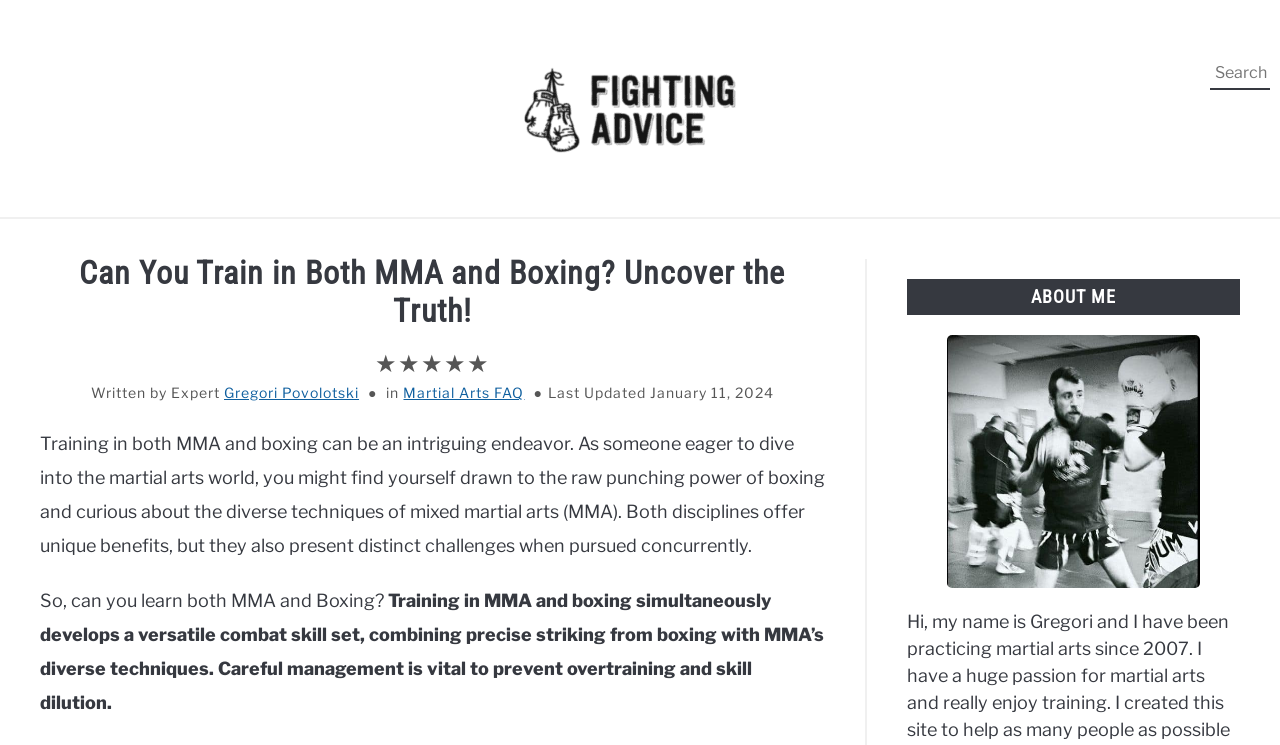What is the section 'ABOUT ME' about?
Using the image as a reference, answer the question with a short word or phrase.

Author's information